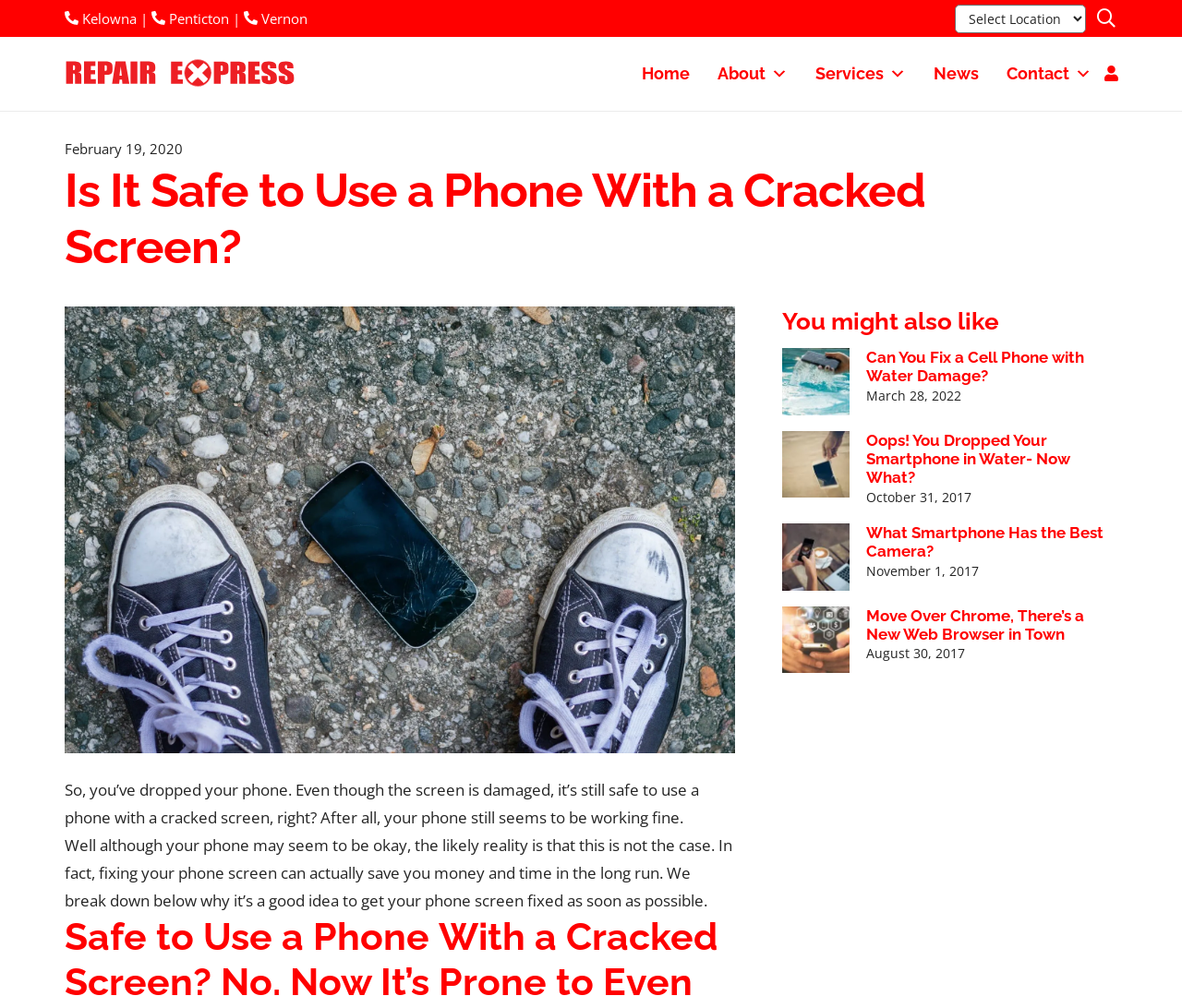How many locations are mentioned for phone repair?
Answer the question based on the image using a single word or a brief phrase.

Three